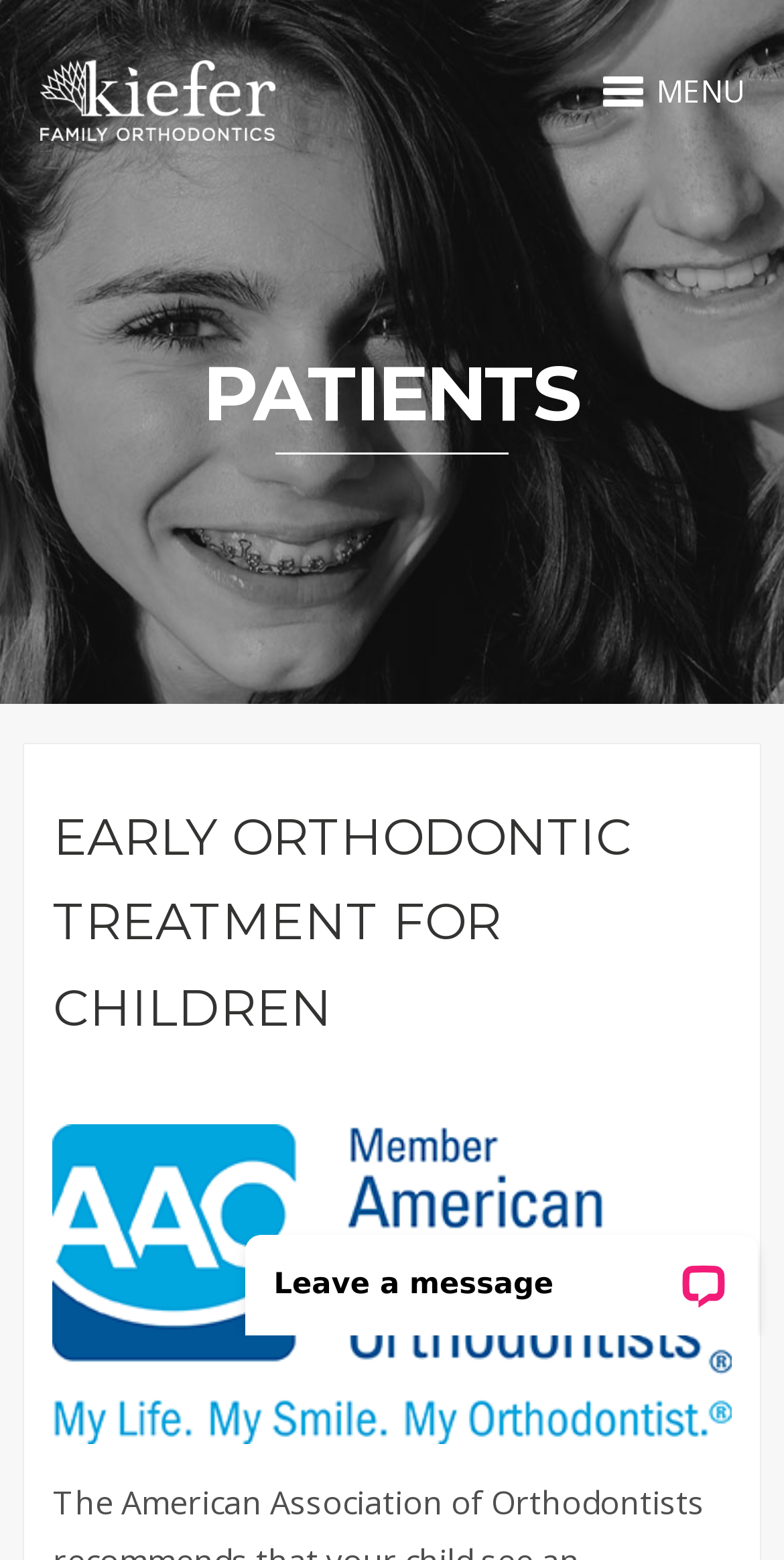Identify and provide the bounding box coordinates of the UI element described: "alt="Kiefer Family Orthodontics"". The coordinates should be formatted as [left, top, right, bottom], with each number being a float between 0 and 1.

[0.05, 0.039, 0.35, 0.09]